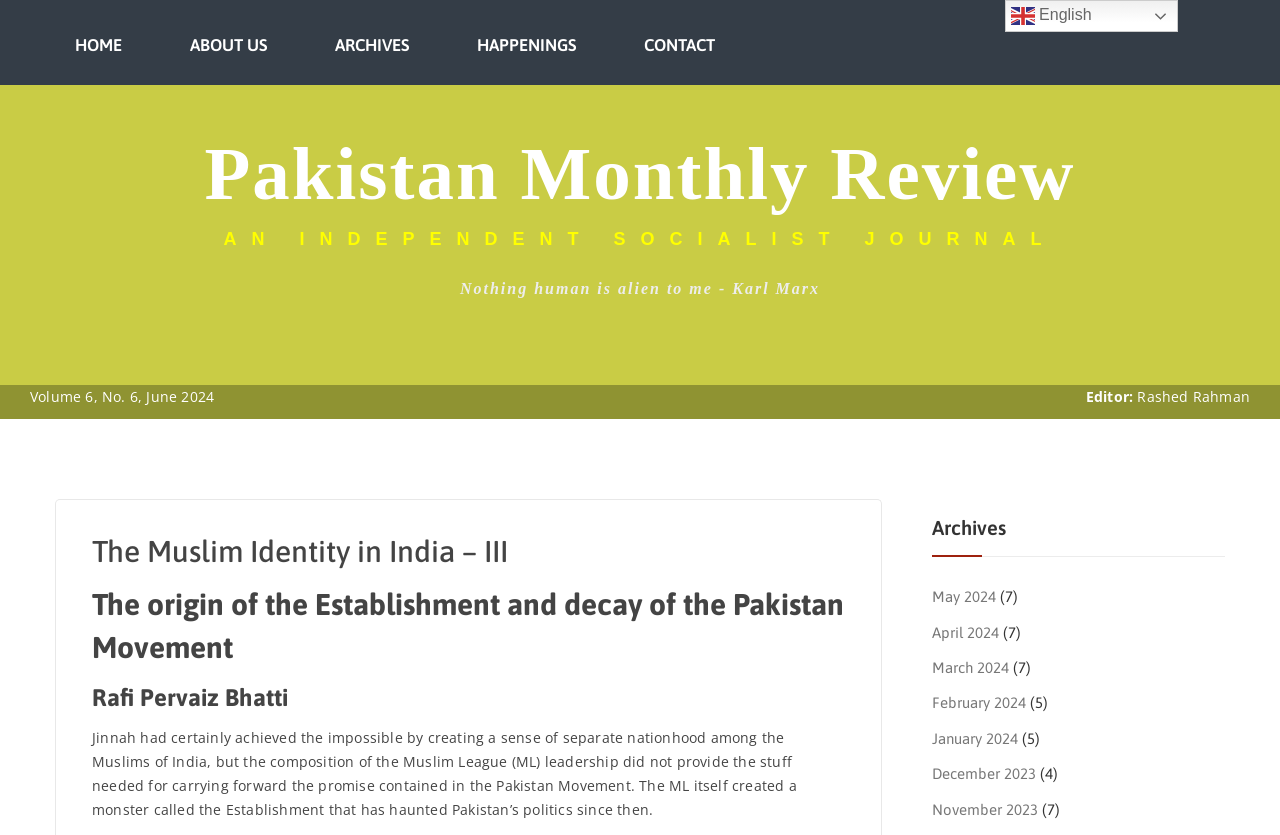Determine the bounding box coordinates of the region to click in order to accomplish the following instruction: "switch to English". Provide the coordinates as four float numbers between 0 and 1, specifically [left, top, right, bottom].

[0.785, 0.0, 0.92, 0.038]